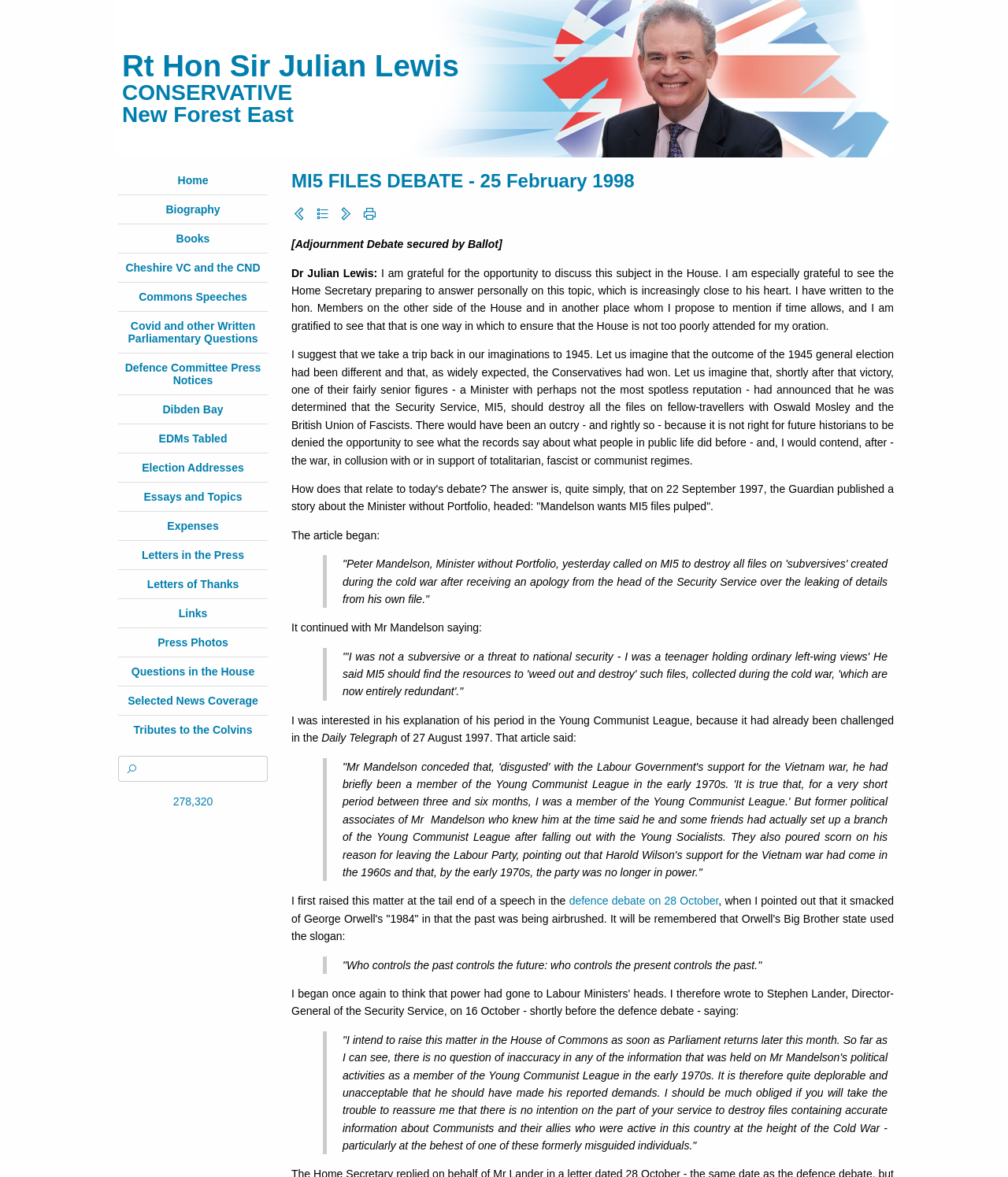Identify the bounding box coordinates necessary to click and complete the given instruction: "Click the link to Biography".

[0.164, 0.173, 0.218, 0.183]